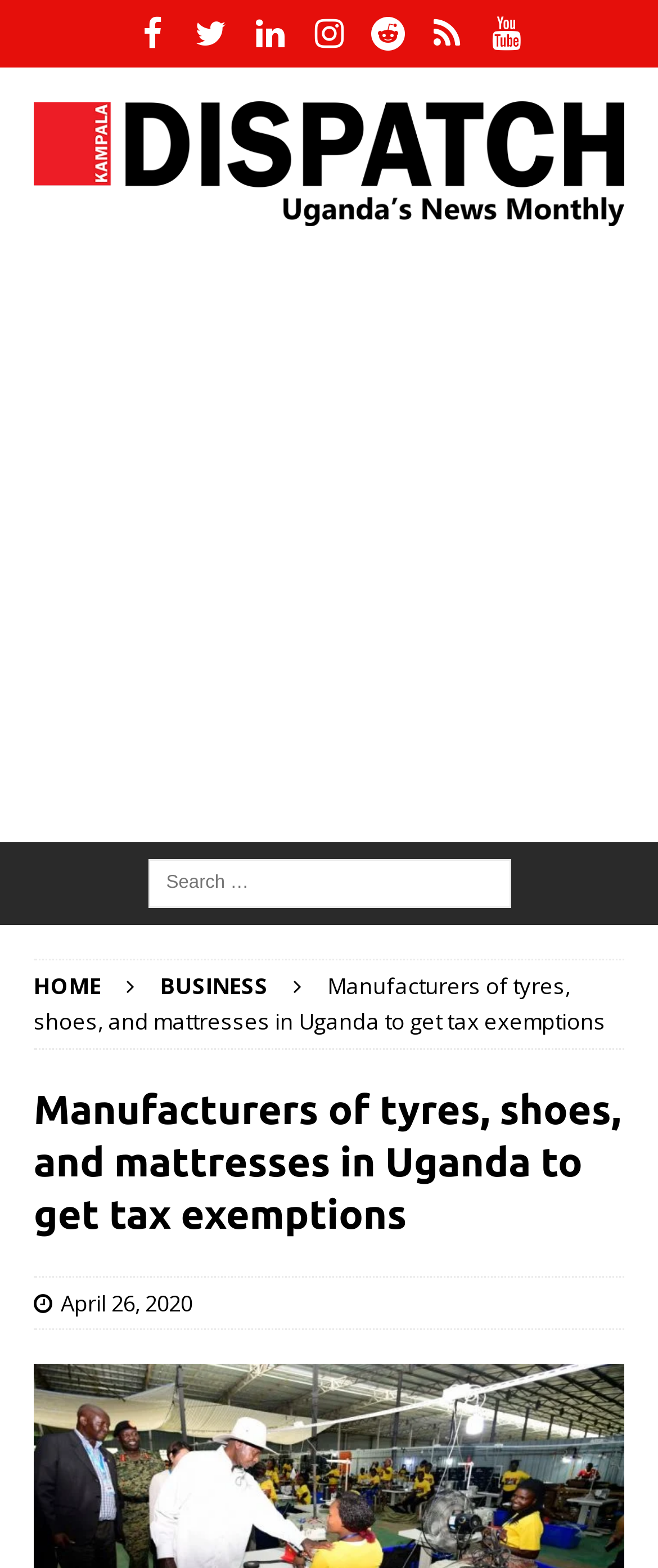What type of manufacturers are mentioned in the article?
Could you please answer the question thoroughly and with as much detail as possible?

I found the type of manufacturers by reading the title of the article, which mentions 'Manufacturers of tyres, shoes, and mattresses in Uganda to get tax exemptions'.